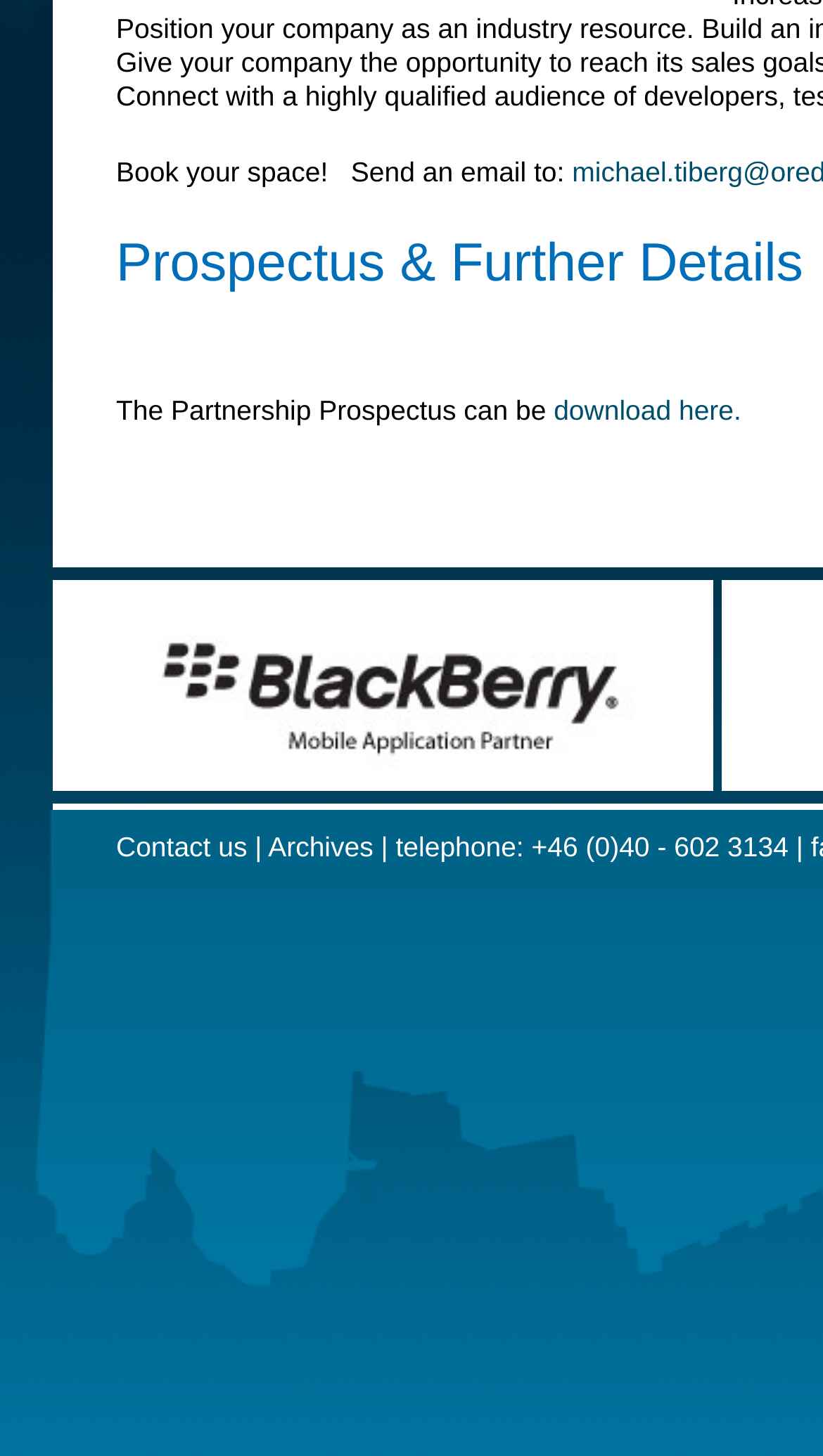What is the separator between 'Contact us' and 'Archives'?
Look at the image and respond with a single word or a short phrase.

|